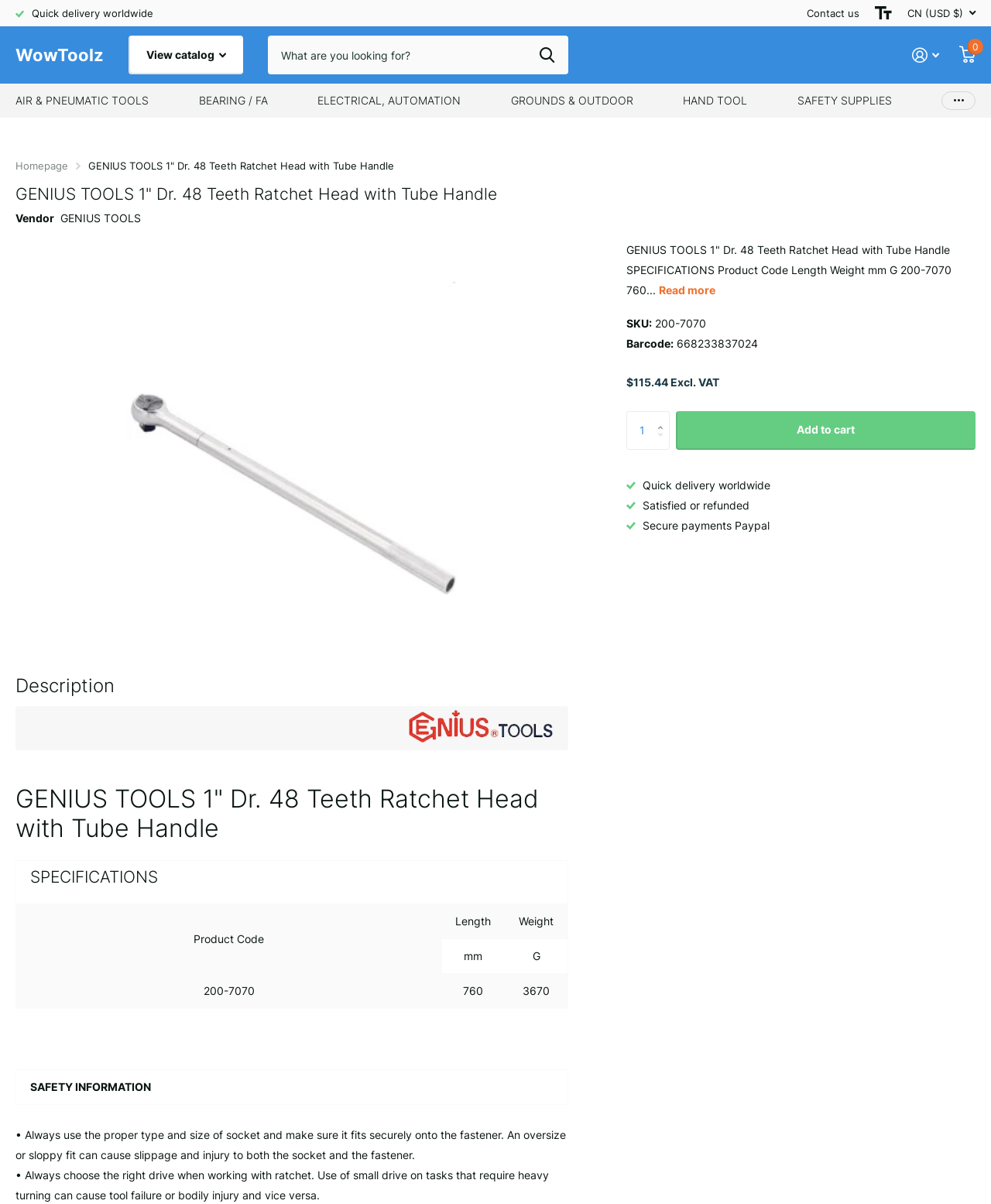Please identify the bounding box coordinates of the area I need to click to accomplish the following instruction: "Search for products".

[0.27, 0.03, 0.573, 0.062]